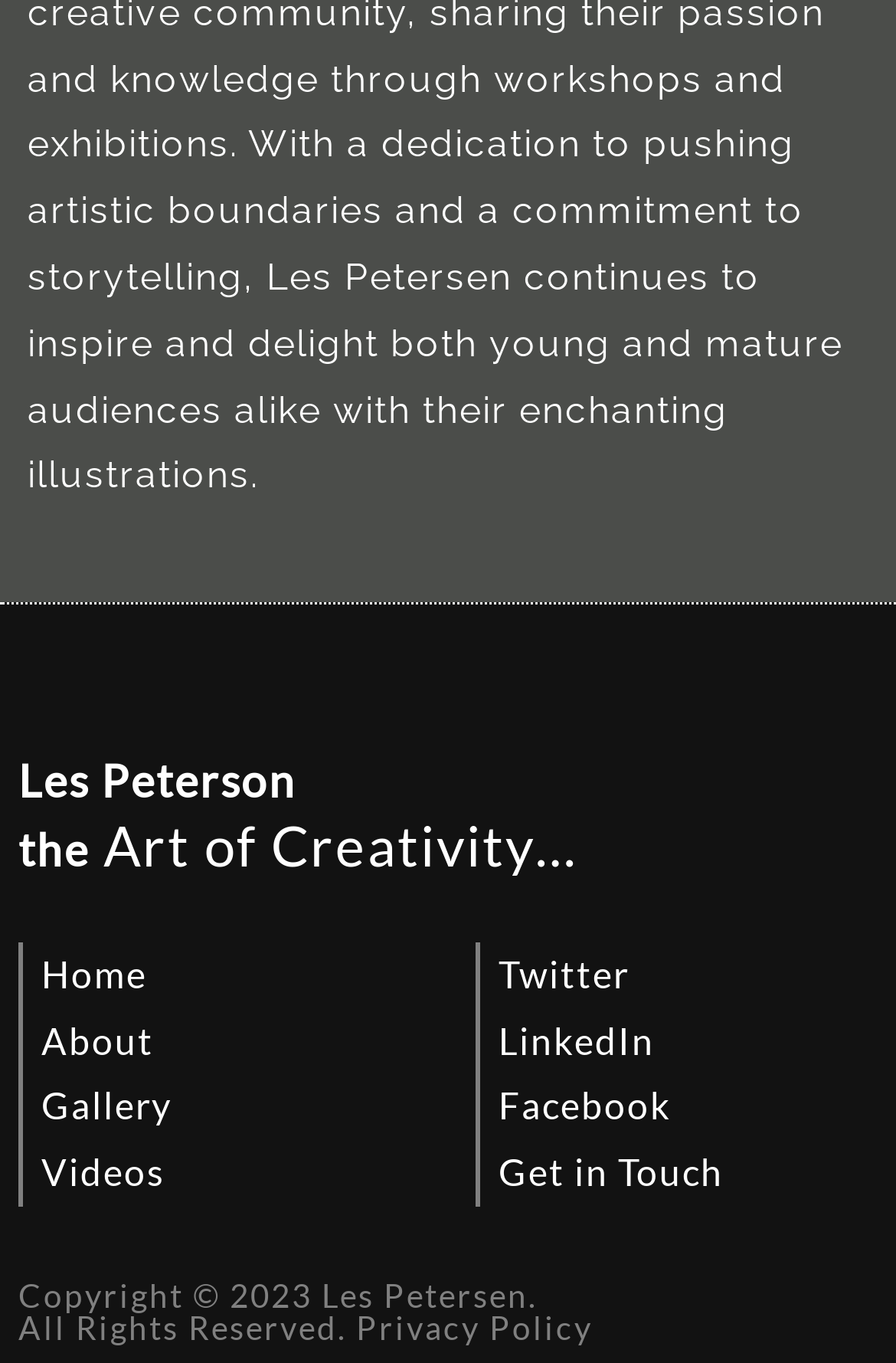Determine the bounding box coordinates of the UI element described by: "TwitterTwitter".

[0.556, 0.691, 0.703, 0.74]